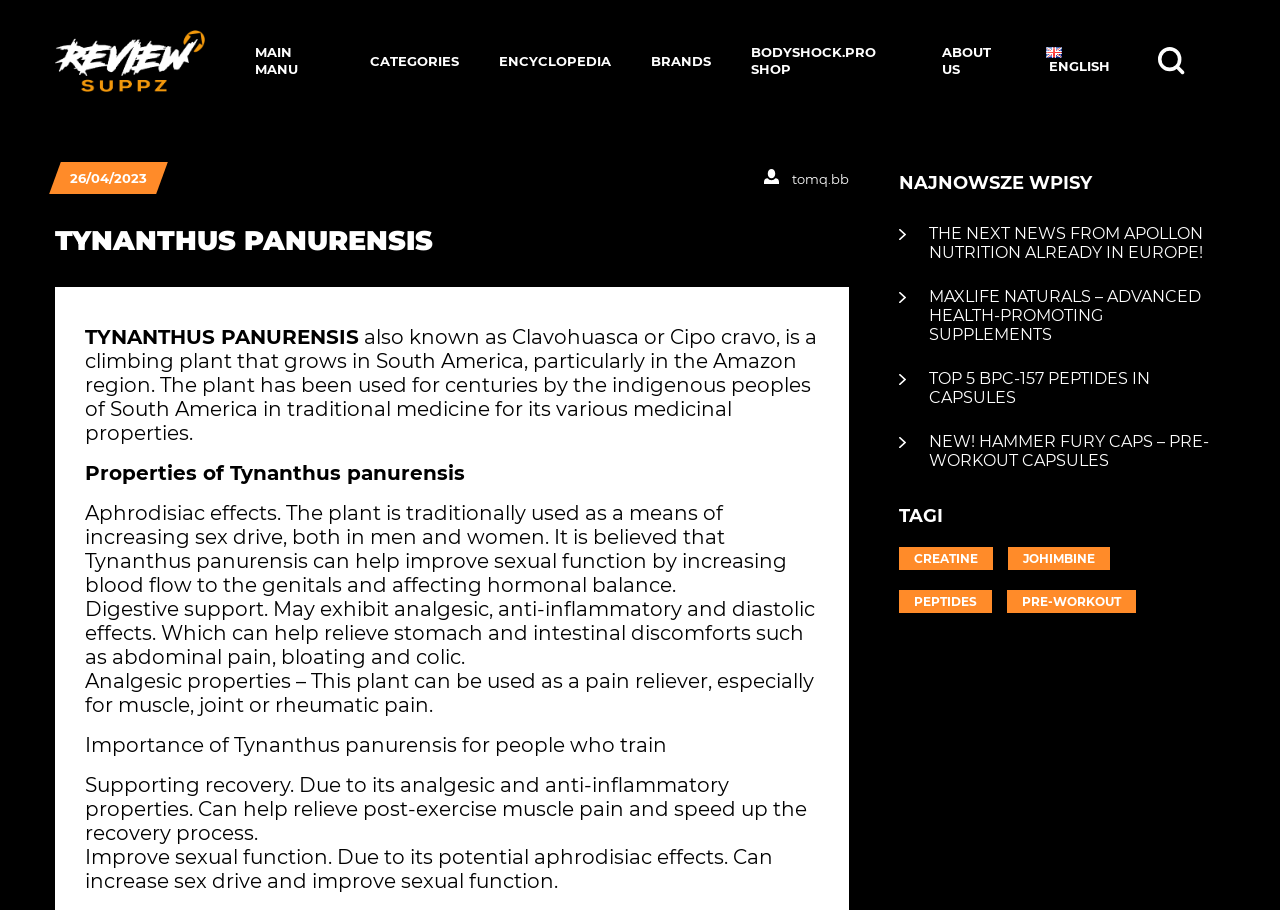What are the aphrodisiac effects of Tynanthus panurensis?
Give a single word or phrase answer based on the content of the image.

Increase sex drive